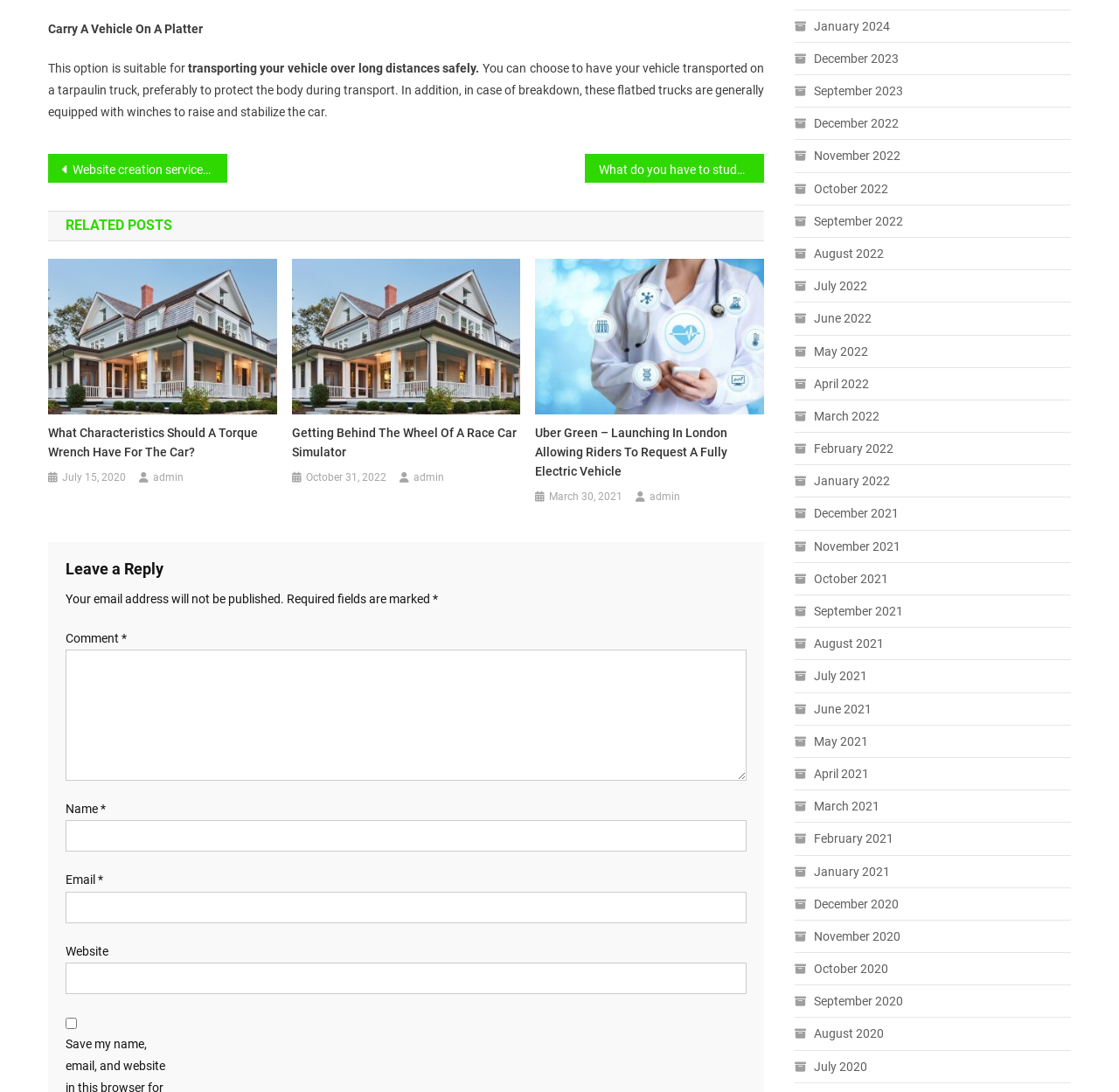How many related posts are listed on the webpage?
Refer to the image and provide a thorough answer to the question.

There are three related posts listed on the webpage, each with a heading and a link, which suggests that there are three related posts in total.